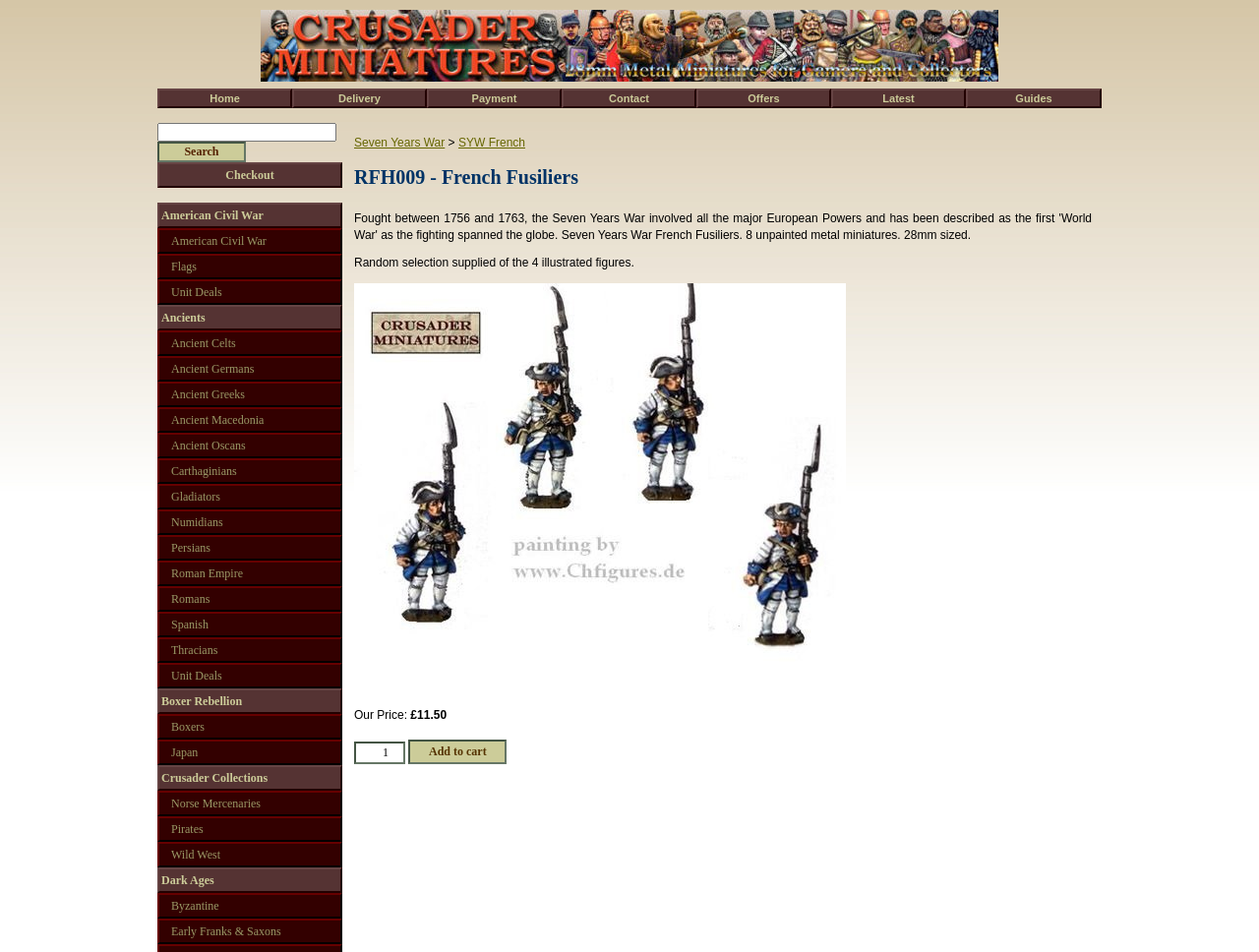Using the provided element description: "Early Franks & Saxons", identify the bounding box coordinates. The coordinates should be four floats between 0 and 1 in the order [left, top, right, bottom].

[0.125, 0.965, 0.272, 0.992]